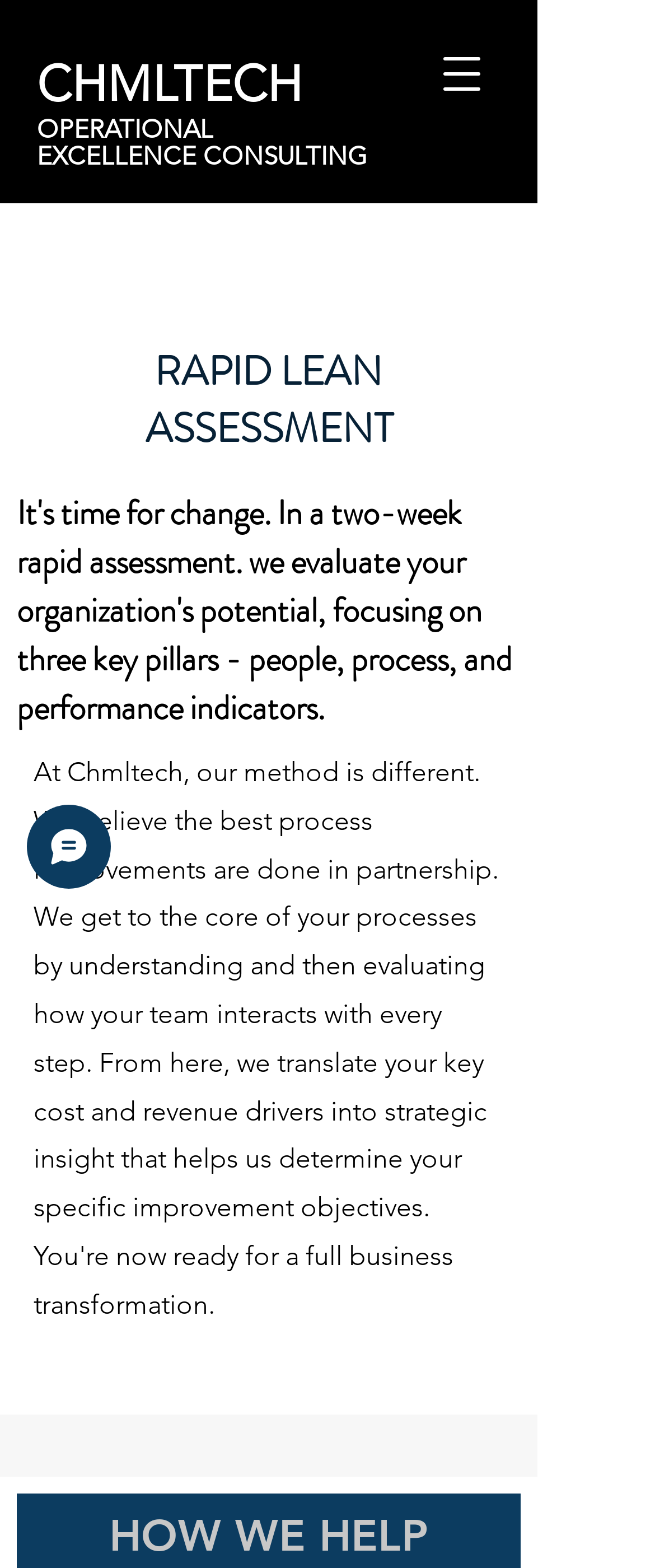Please answer the following question using a single word or phrase: 
Is there a chat feature available on the webpage?

Yes